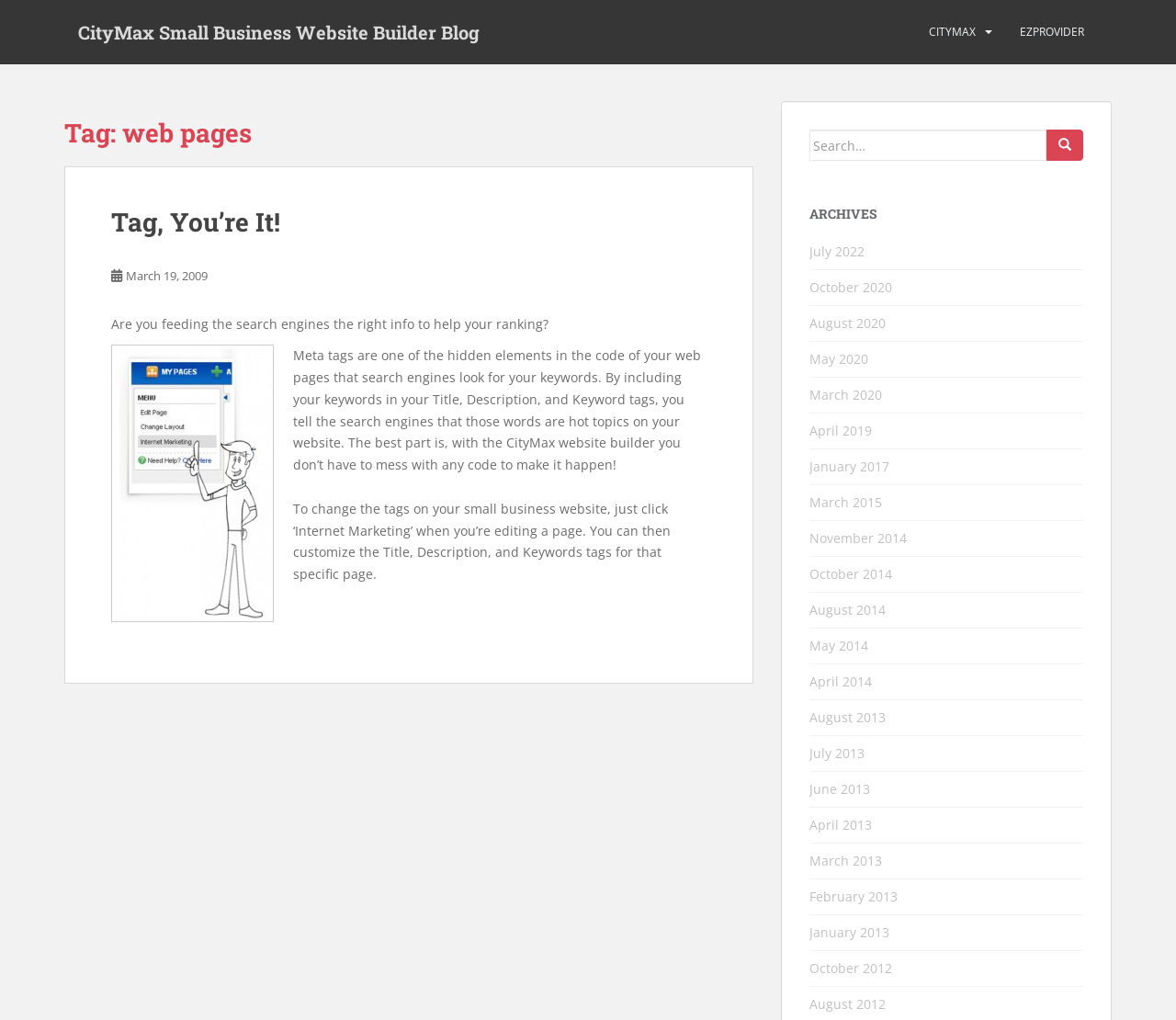Show the bounding box coordinates for the HTML element as described: "Tag, You’re It!".

[0.095, 0.201, 0.238, 0.234]